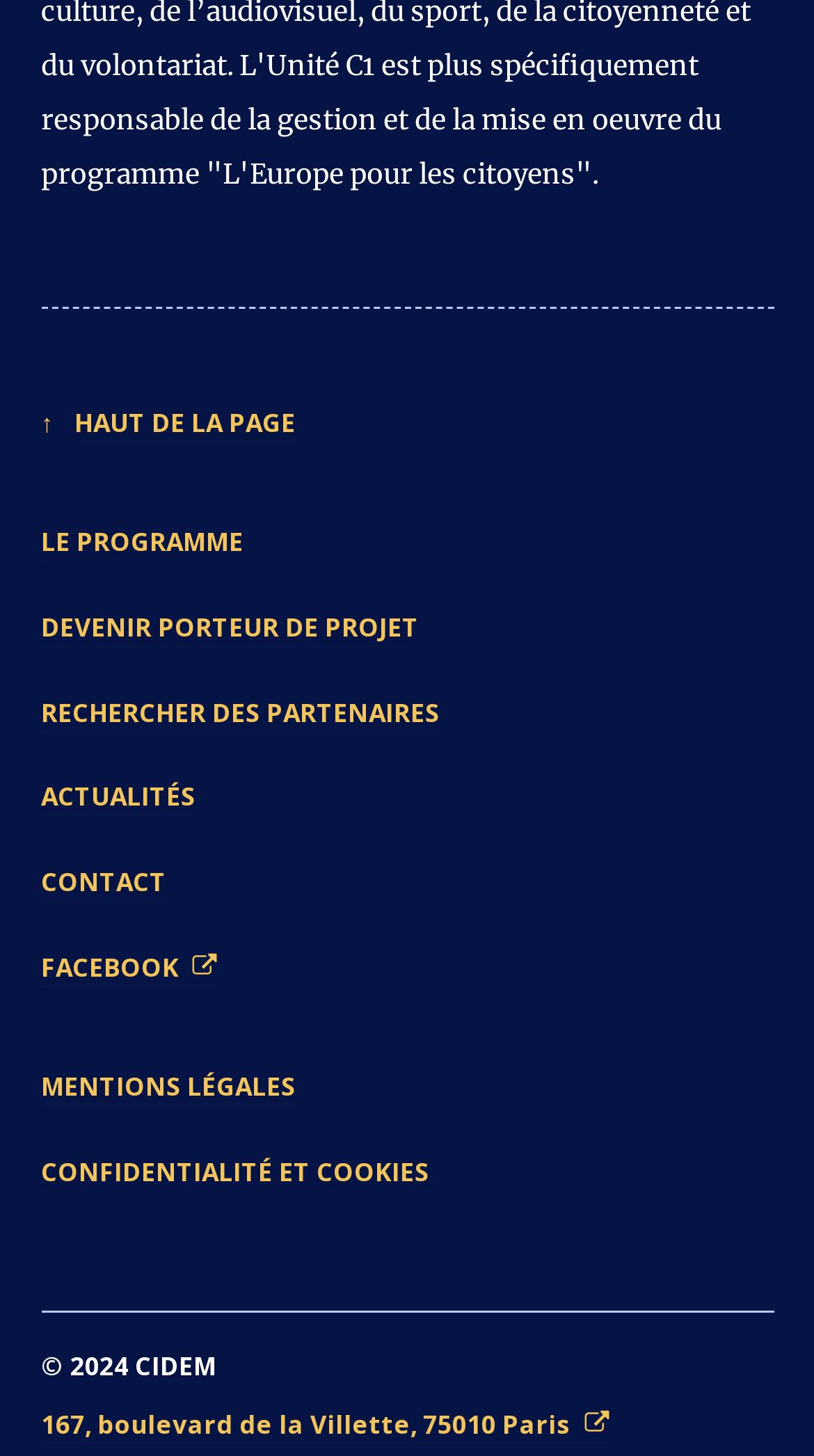Provide a brief response to the question below using a single word or phrase: 
What is the copyright year?

2024